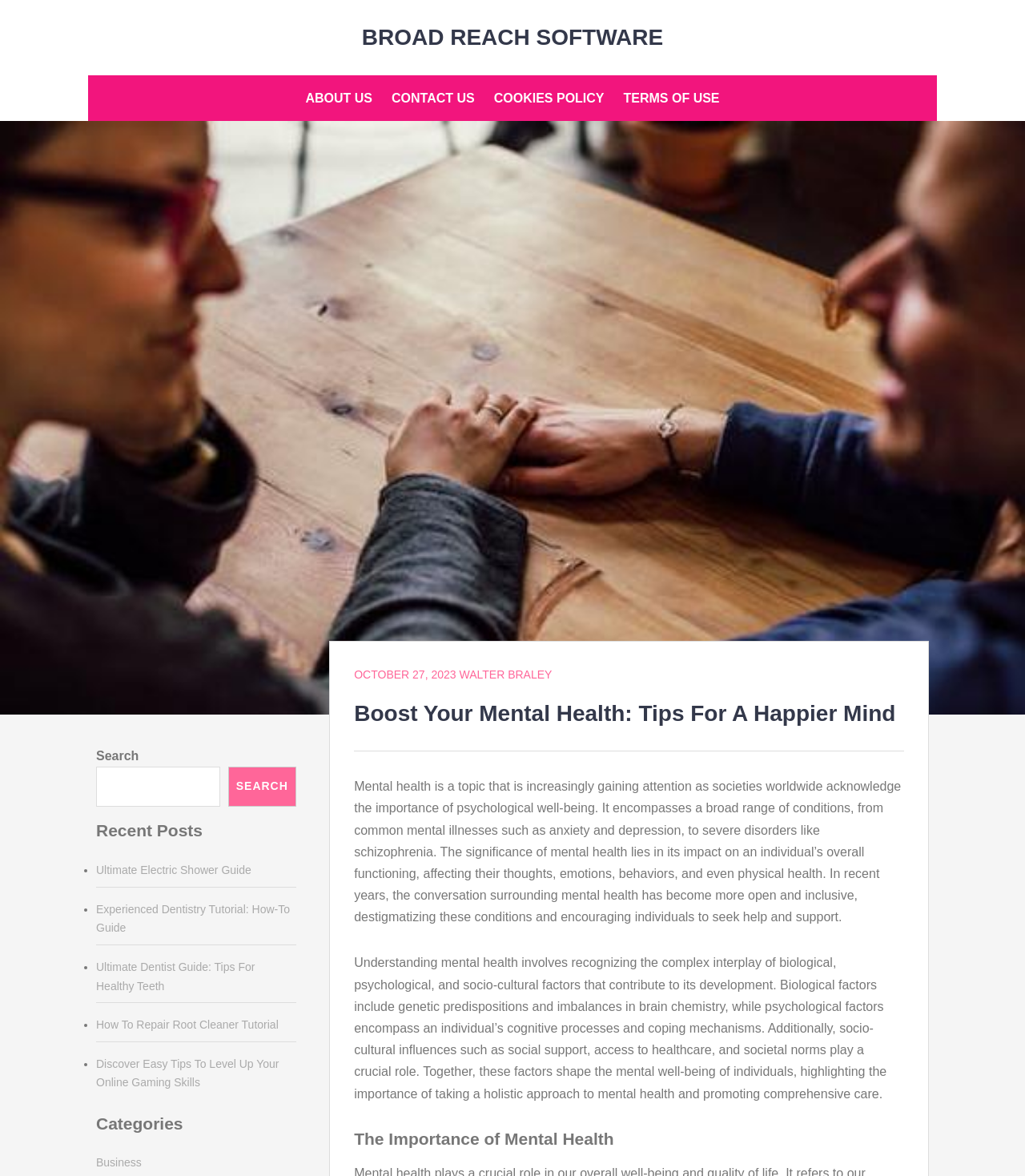Find the bounding box coordinates of the clickable area required to complete the following action: "Go to the about us page".

[0.289, 0.071, 0.373, 0.096]